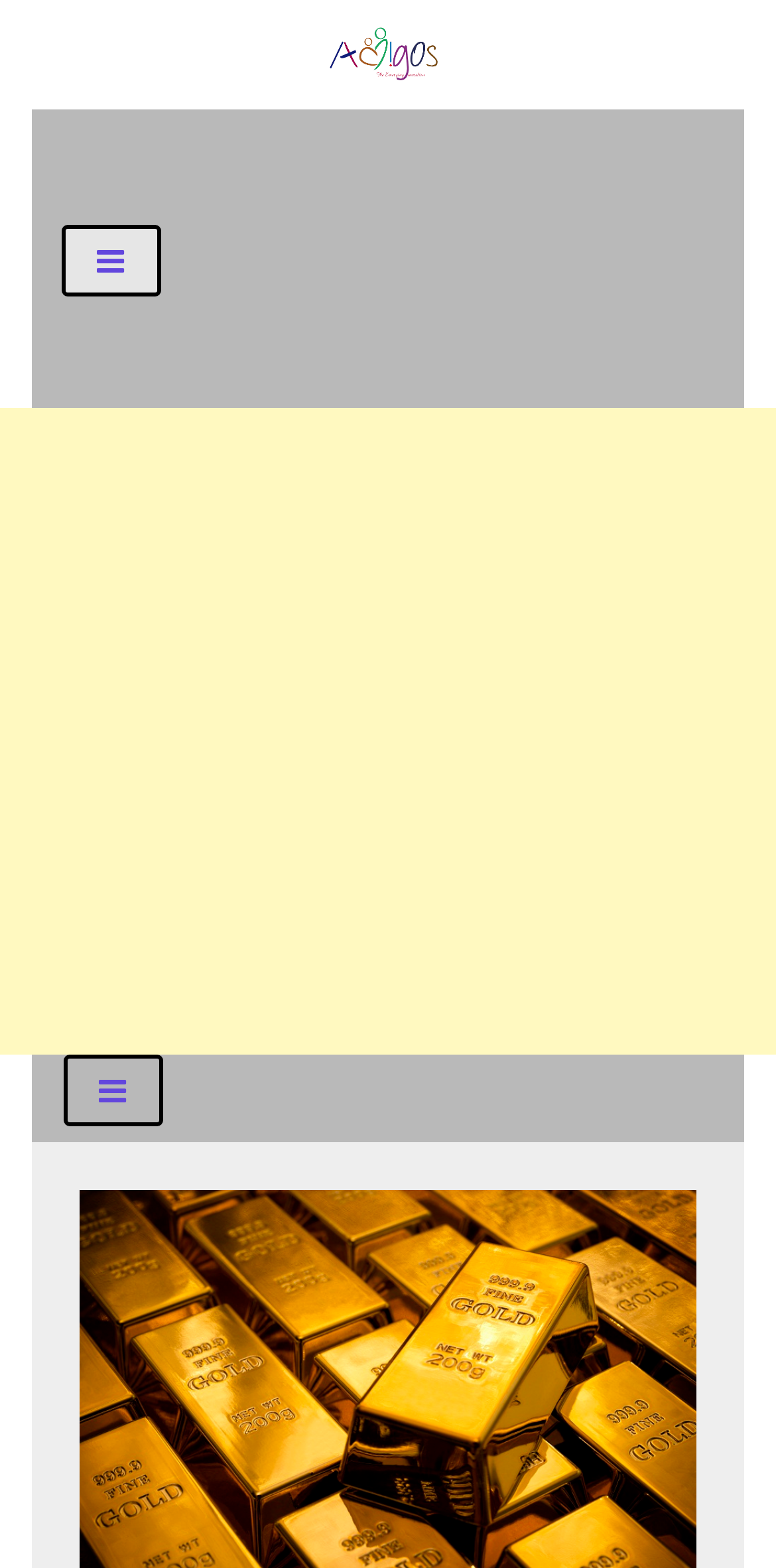Provide a short answer to the following question with just one word or phrase: What is the icon on the button?

uf0c9